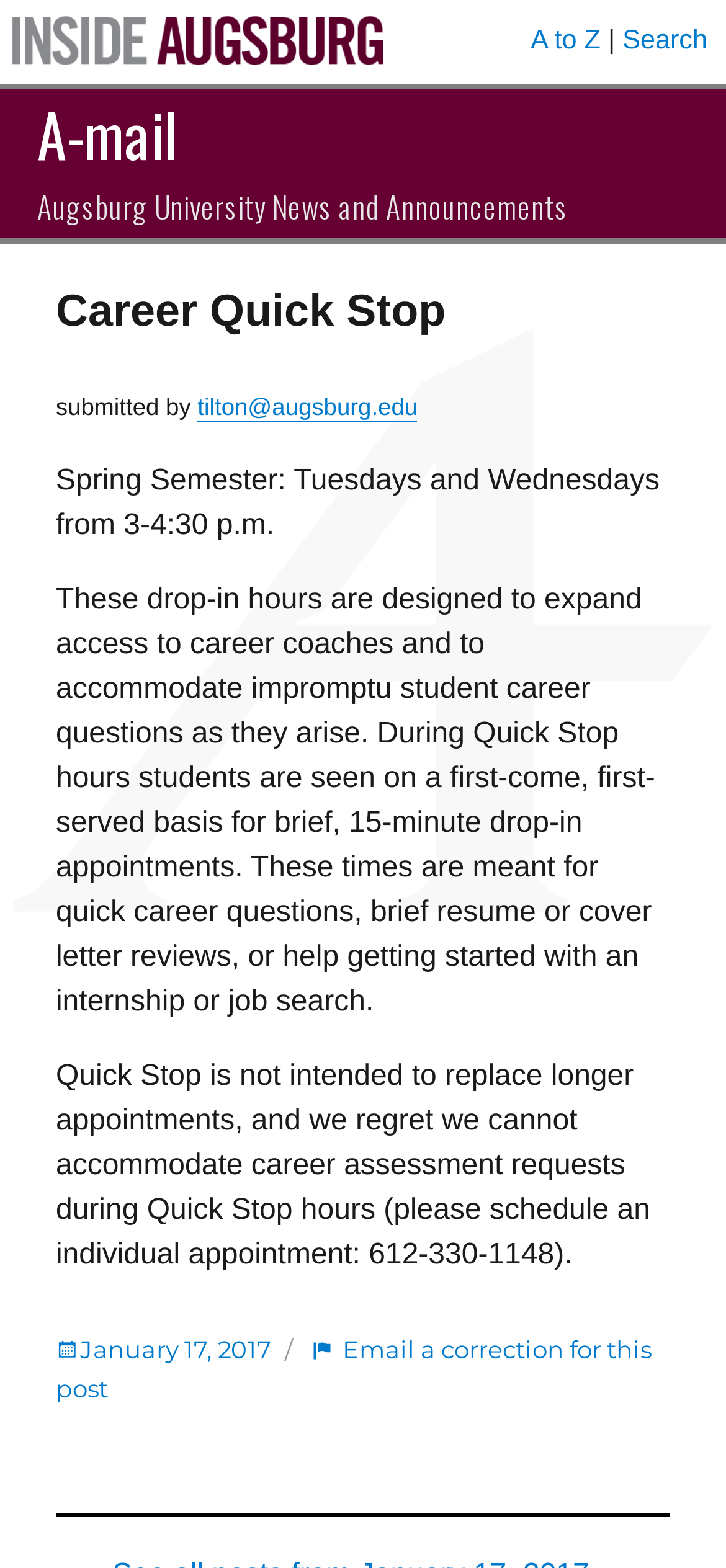Please determine the bounding box coordinates of the area that needs to be clicked to complete this task: 'view Career Quick Stop details'. The coordinates must be four float numbers between 0 and 1, formatted as [left, top, right, bottom].

[0.077, 0.182, 0.923, 0.217]